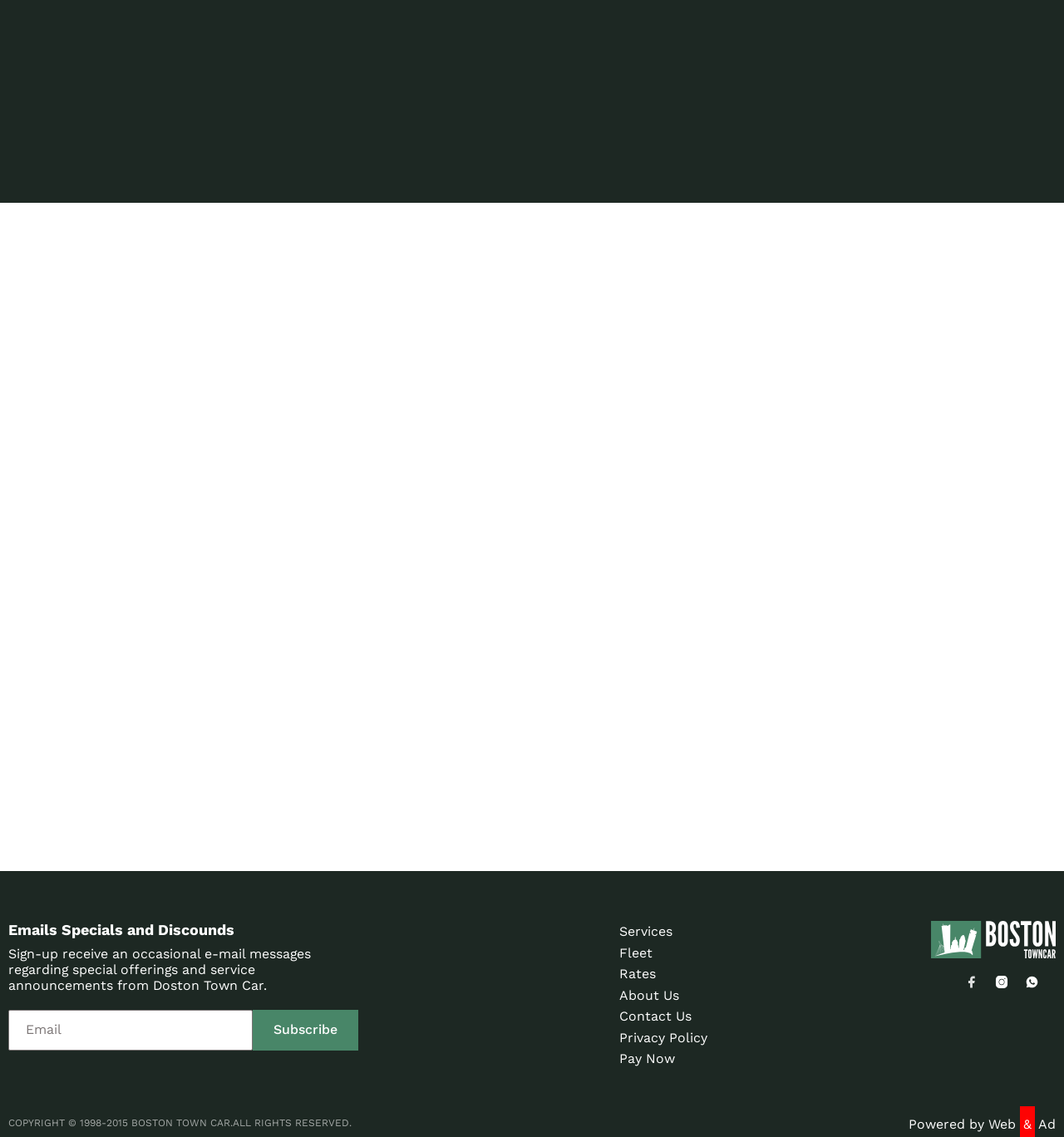Identify the bounding box coordinates for the UI element described as follows: "Lawyers". Ensure the coordinates are four float numbers between 0 and 1, formatted as [left, top, right, bottom].

None